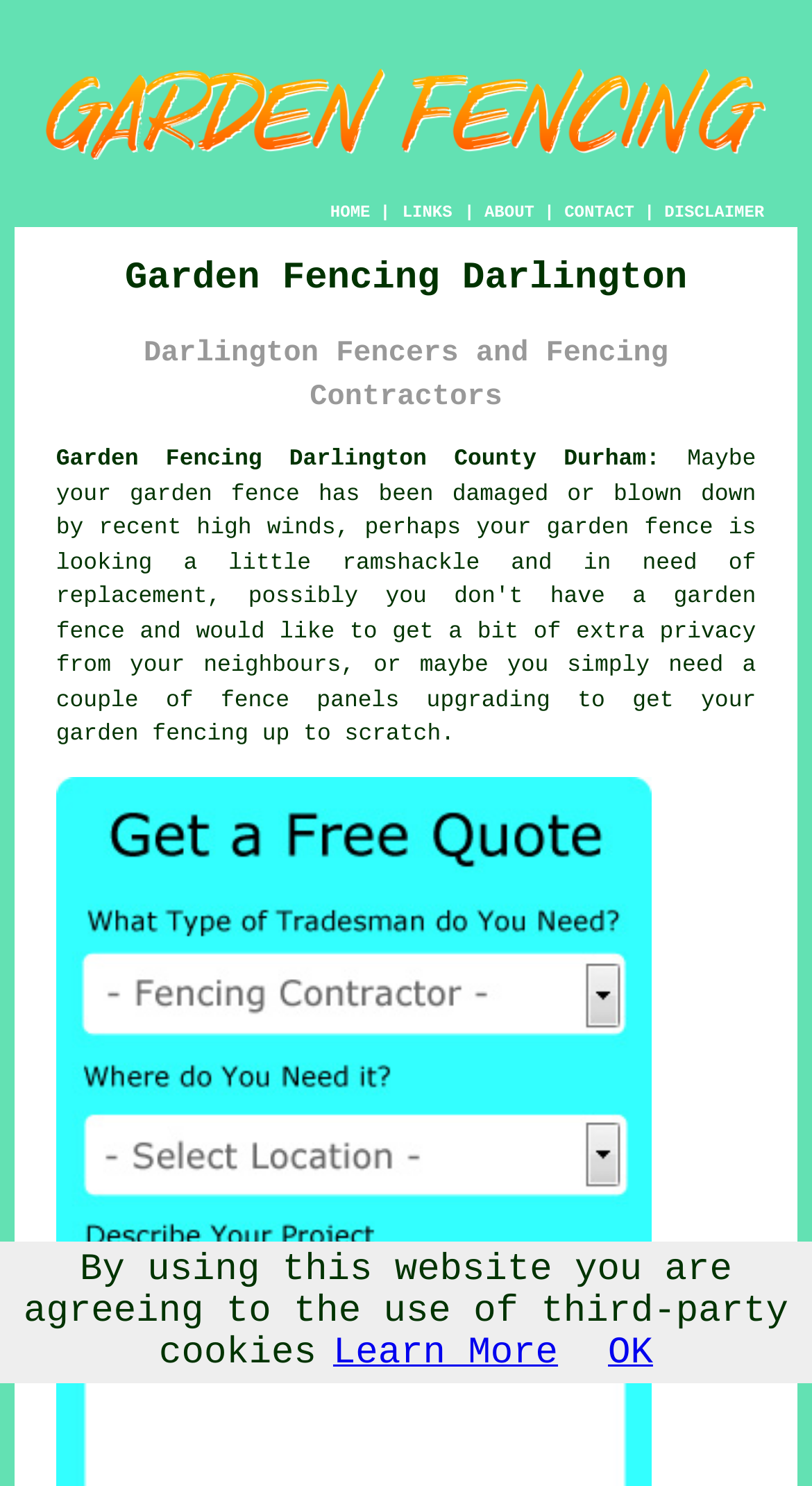Can you show the bounding box coordinates of the region to click on to complete the task described in the instruction: "Click the HOME link"?

[0.407, 0.137, 0.456, 0.15]